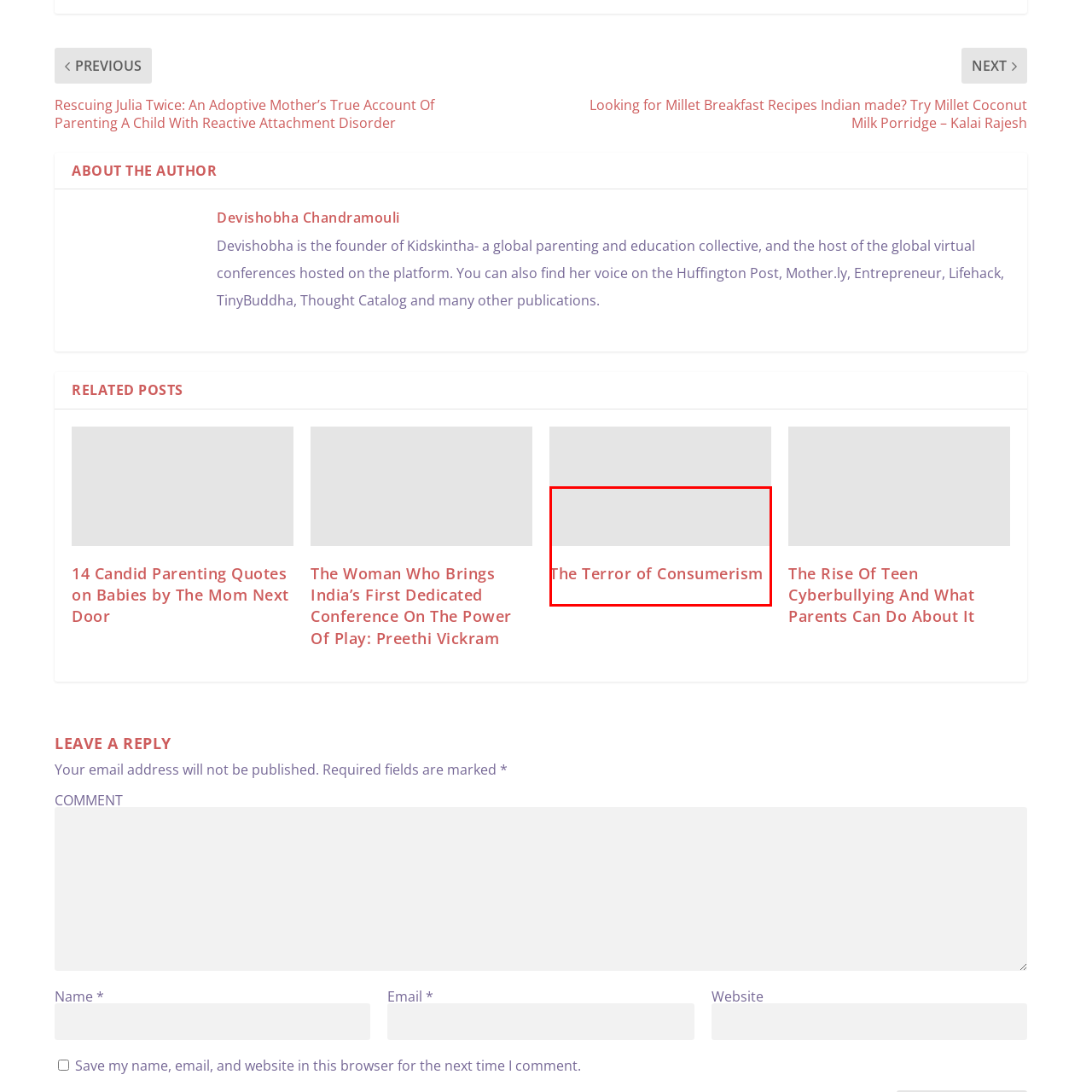Direct your attention to the image within the red boundary and answer the question with a single word or phrase:
What theme is the image likely exploring?

Materialism